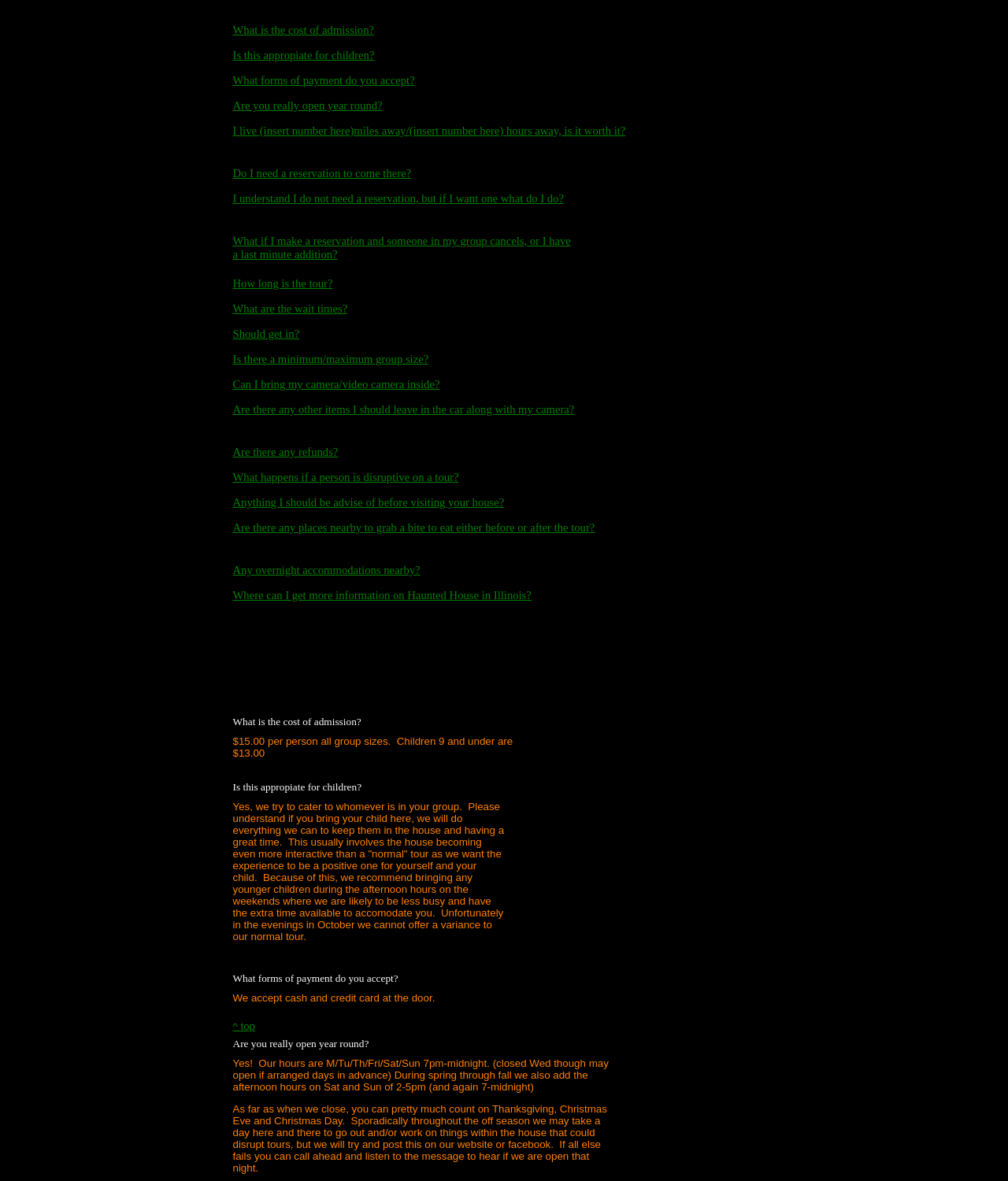Determine the bounding box coordinates for the clickable element required to fulfill the instruction: "Check the cost of admission". Provide the coordinates as four float numbers between 0 and 1, i.e., [left, top, right, bottom].

[0.231, 0.02, 0.371, 0.031]